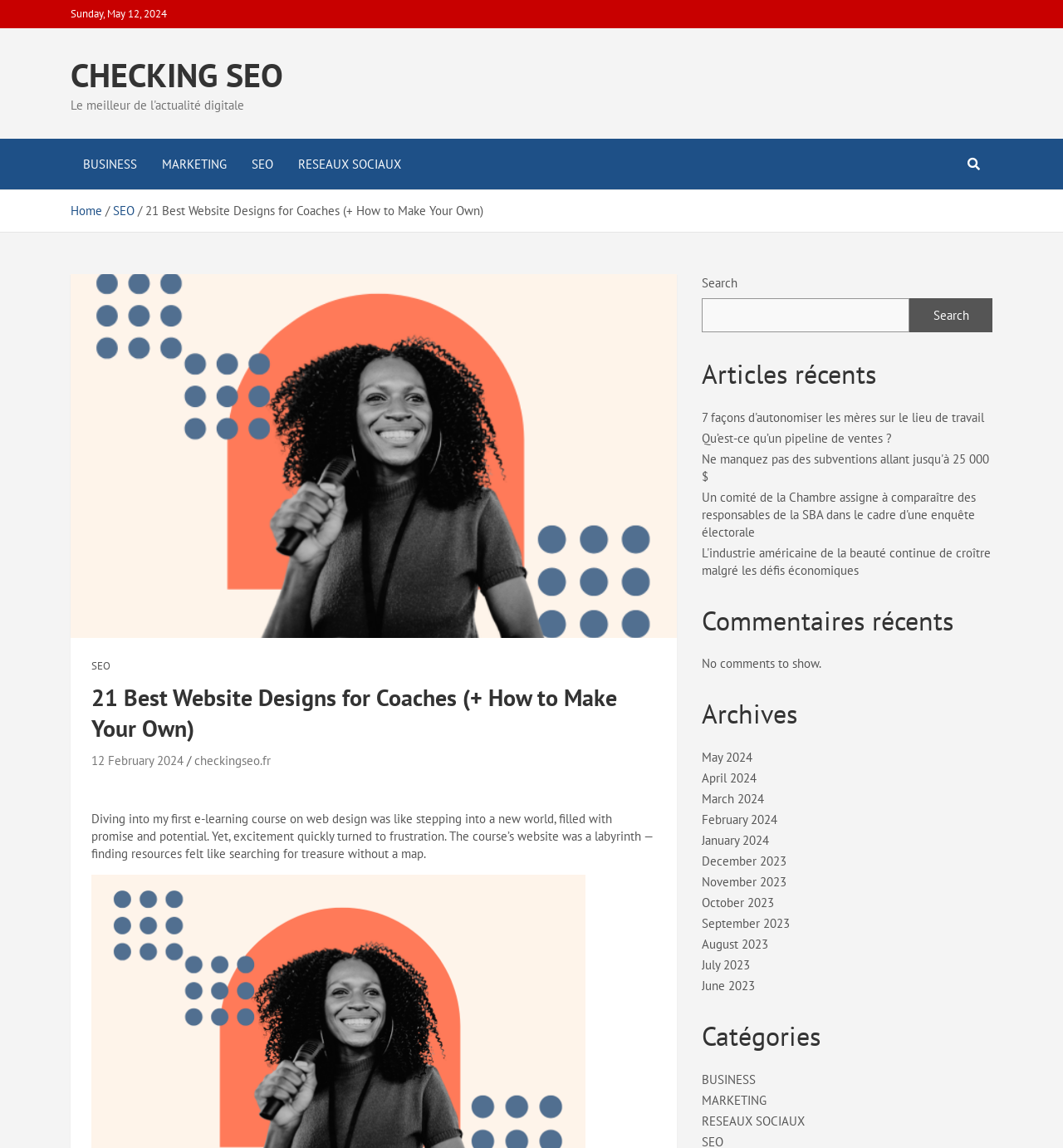What is the name of the website?
Please provide a comprehensive answer based on the visual information in the image.

The name of the website can be found at the top of the page, which is 'CHECKING SEO'.